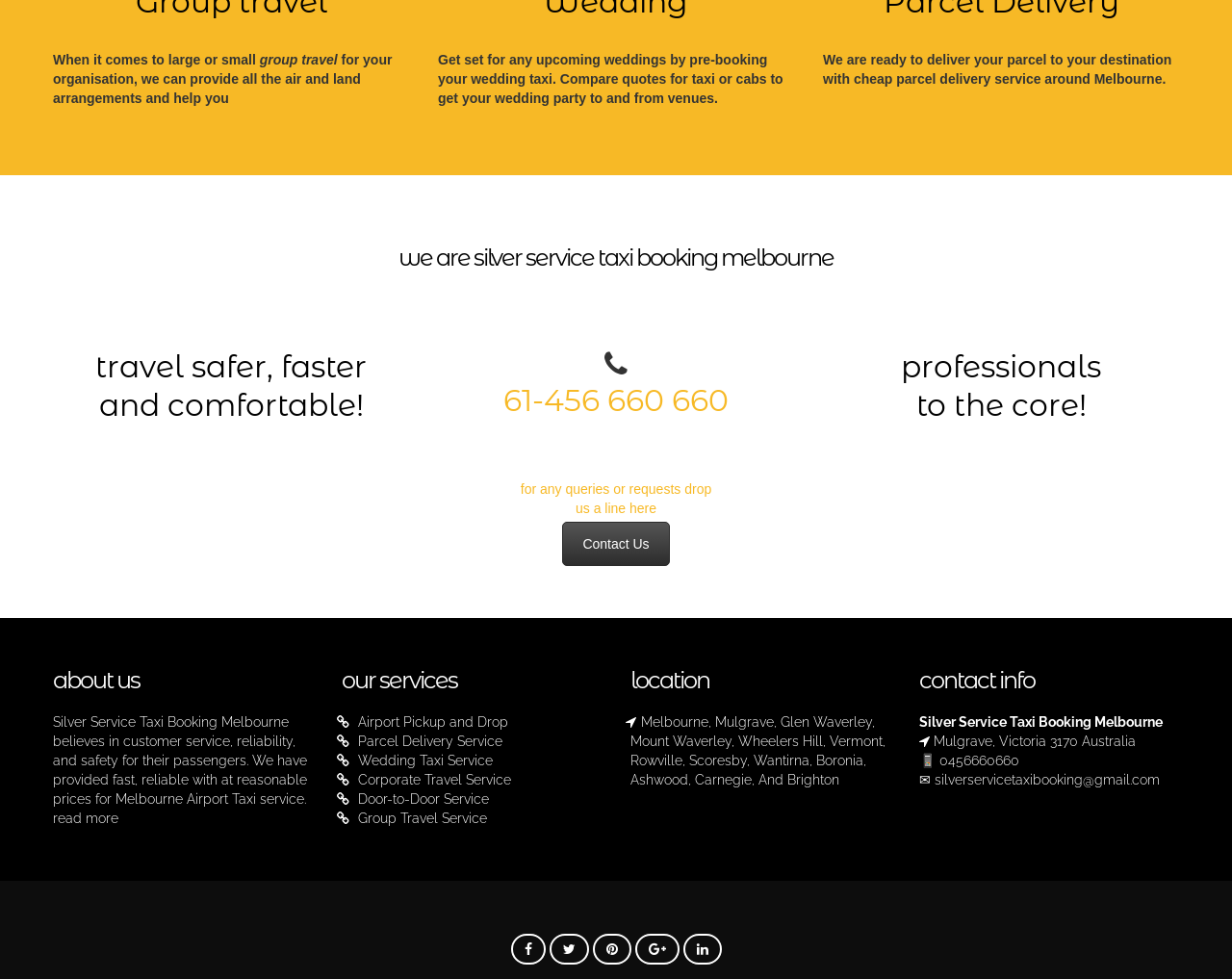What areas does Silver Service Taxi Booking Melbourne serve?
Use the information from the image to give a detailed answer to the question.

According to the location section of the webpage, Silver Service Taxi Booking Melbourne serves Melbourne and surrounding suburbs, including Mulgrave, Glen Waverley, Mount Waverley, Wheelers Hill, Vermont, Rowville, Scoresby, Wantirna, Boronia, Ashwood, Carnegie, and Brighton.